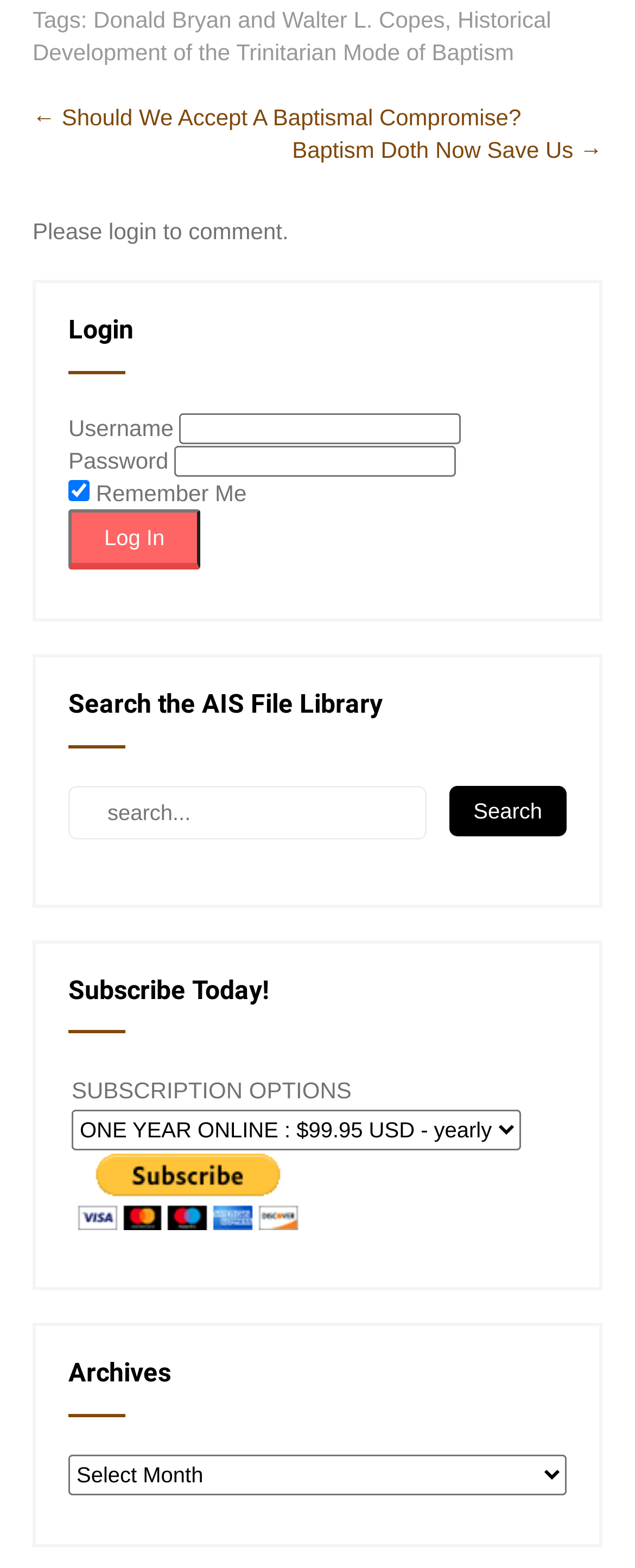Provide a single word or phrase to answer the given question: 
What is the purpose of the search box?

Search AIS File Library